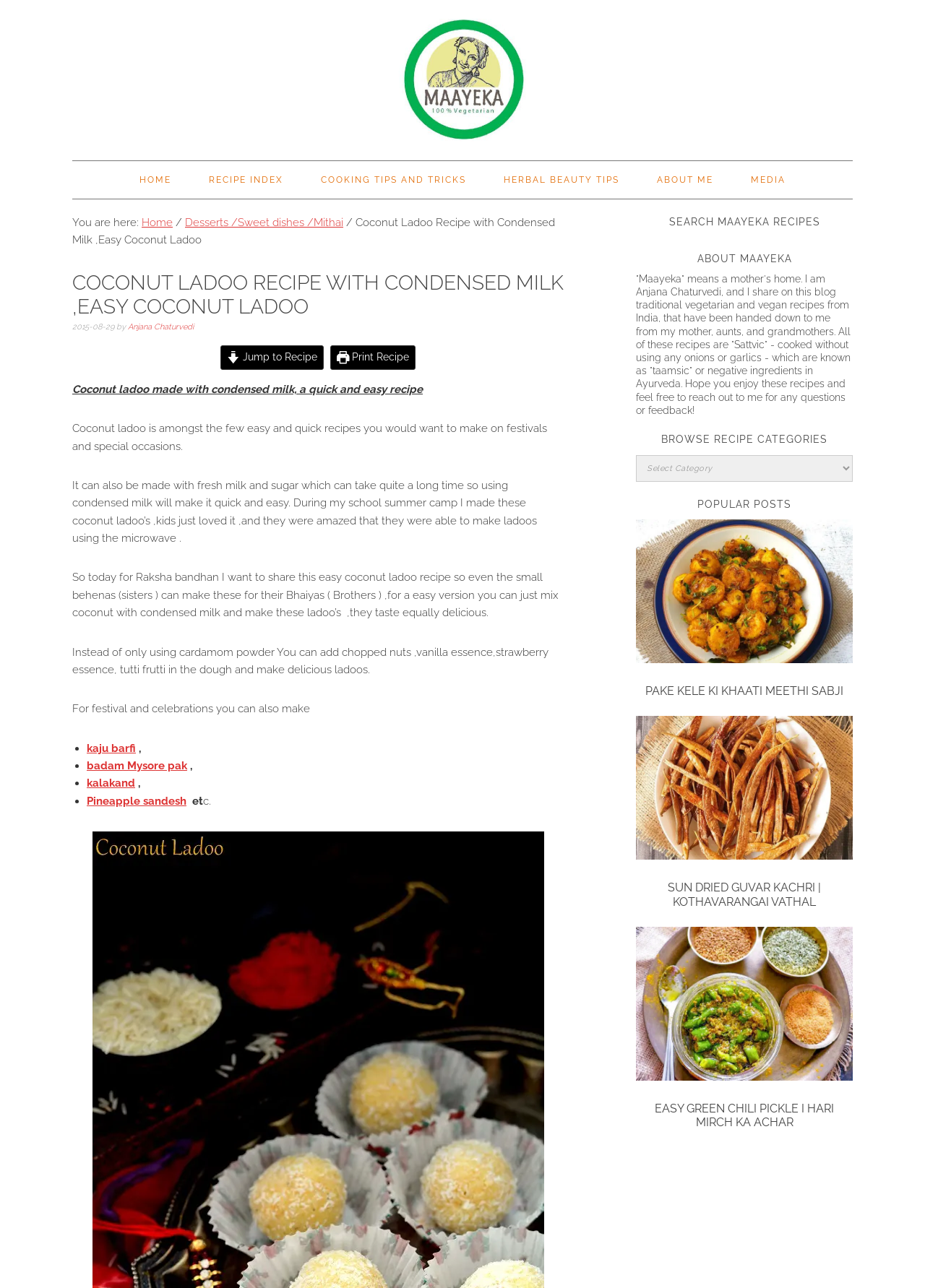Locate the bounding box coordinates of the clickable part needed for the task: "Click on the 'HOME' link".

[0.131, 0.125, 0.205, 0.154]